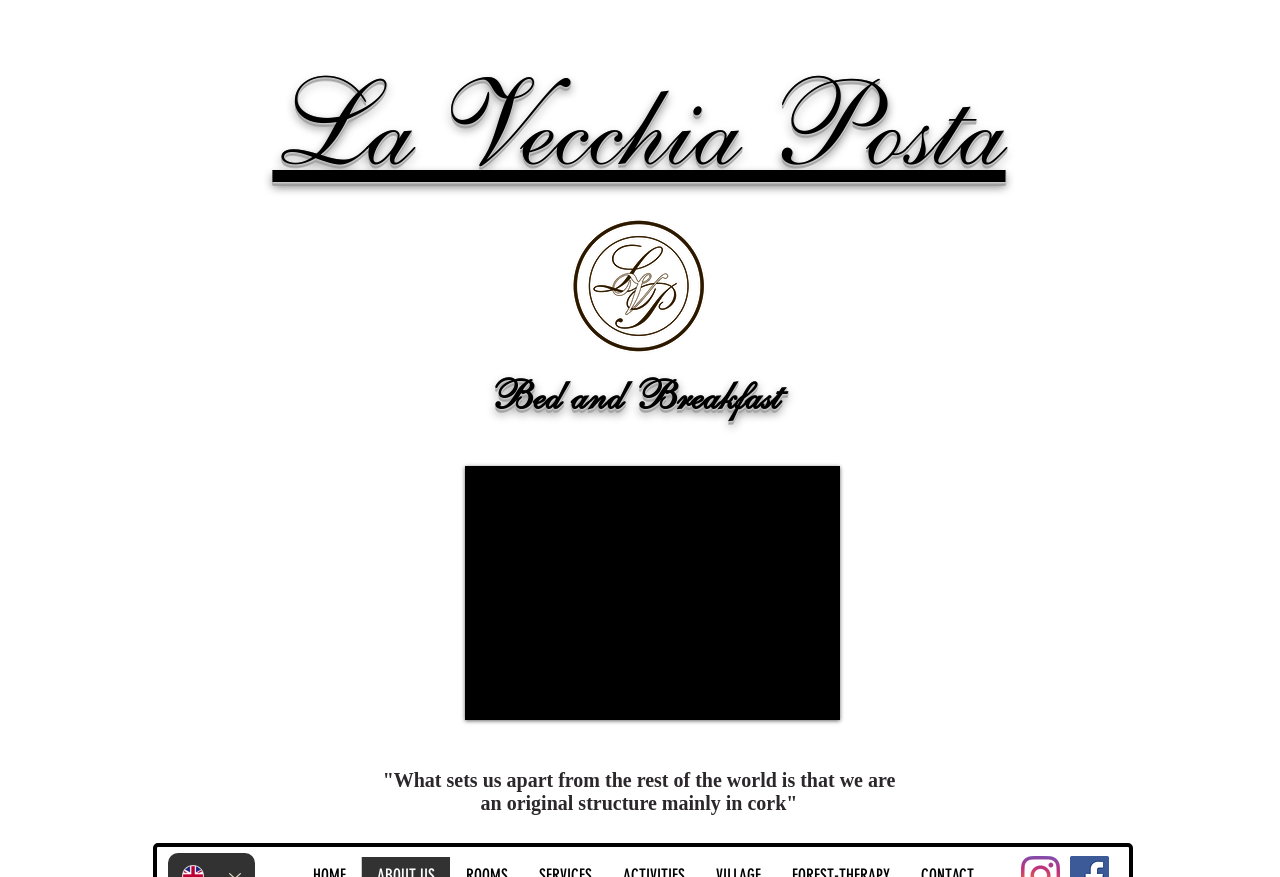Provide a one-word or brief phrase answer to the question:
What sets La Vecchia Posta apart from the rest of the world?

Original structure mainly in cork